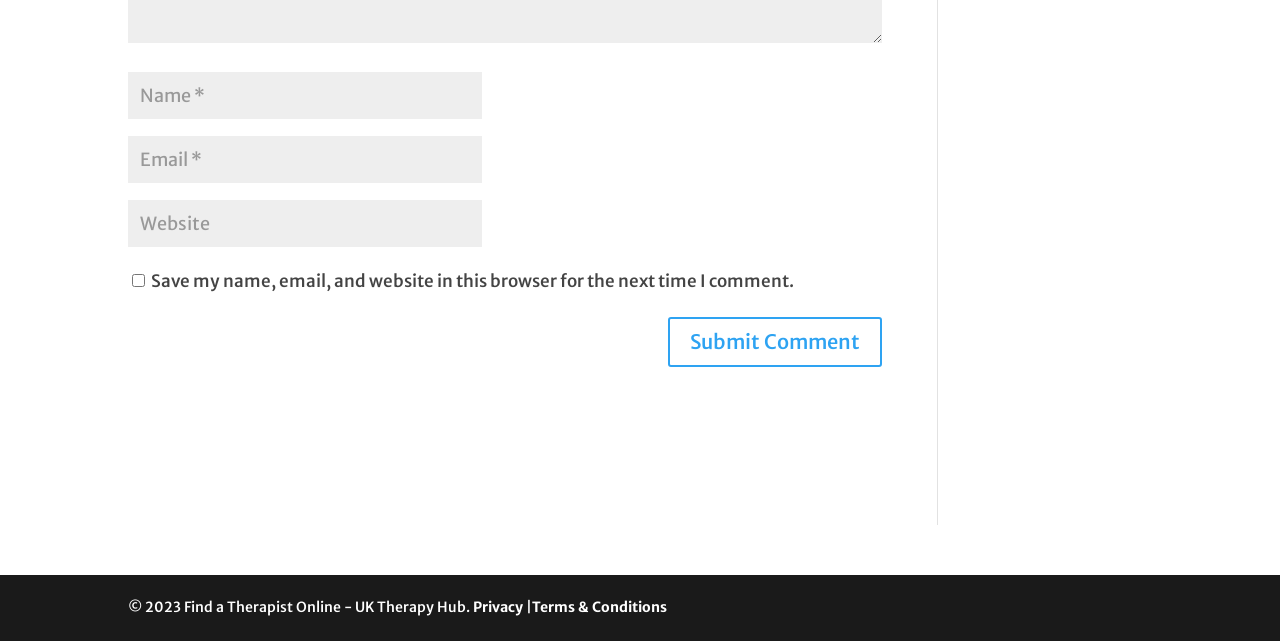Given the description "input value="Email *" aria-describedby="email-notes" name="email"", provide the bounding box coordinates of the corresponding UI element.

[0.1, 0.213, 0.377, 0.286]